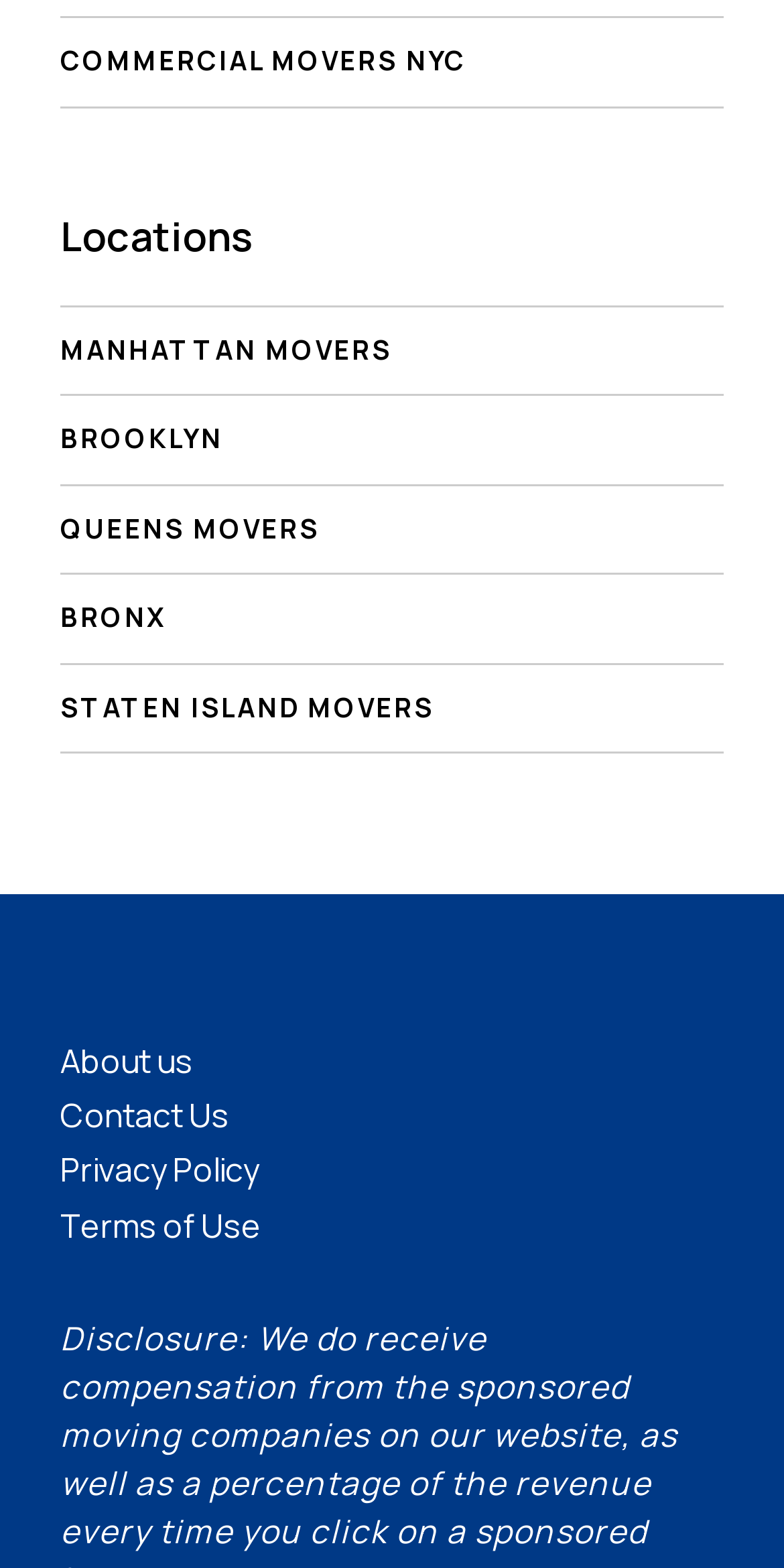Give a one-word or short-phrase answer to the following question: 
How many policy-related links are on the webpage?

2